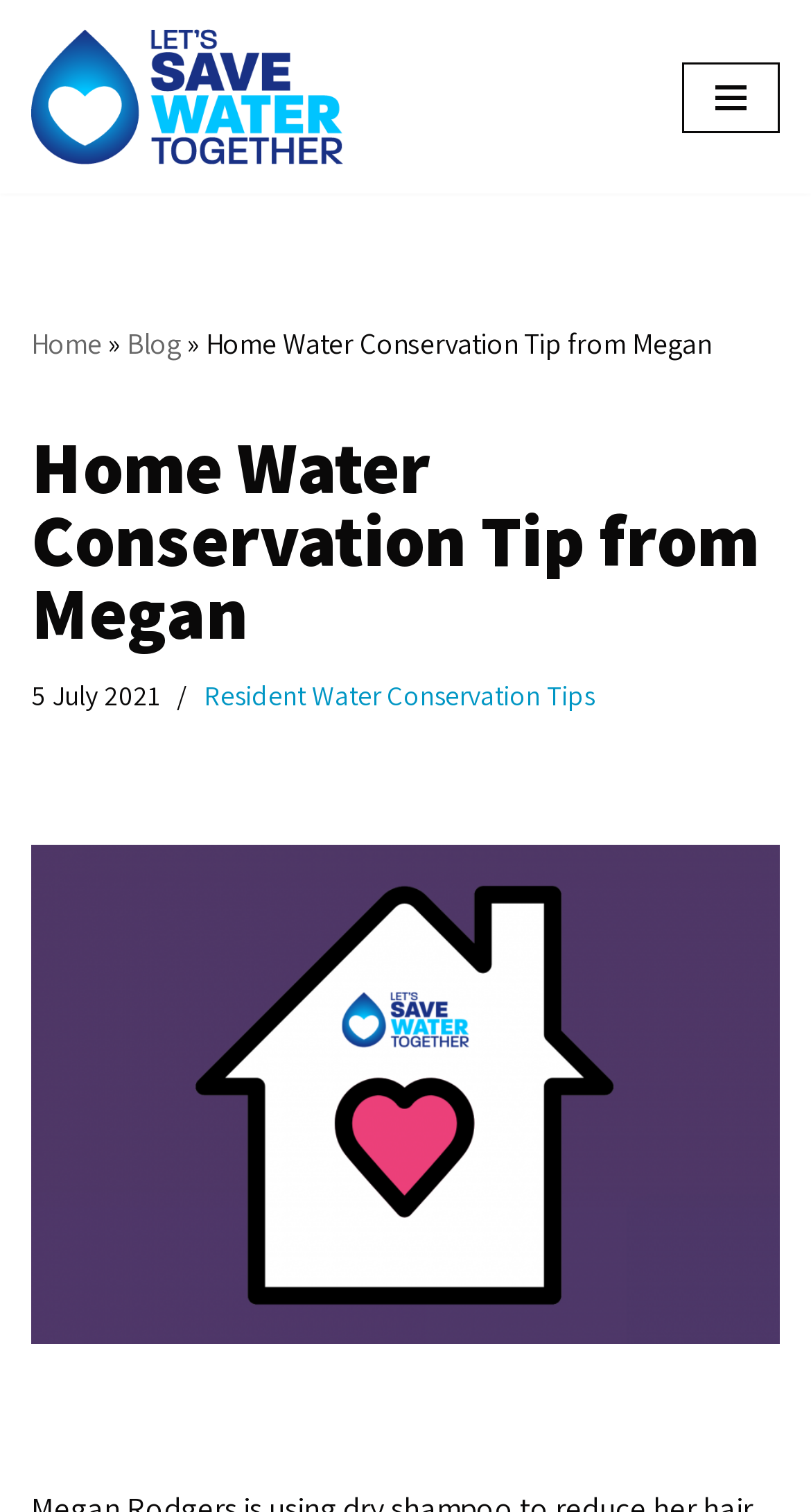Respond with a single word or phrase:
What is the date of the water conservation tip?

5 July 2021